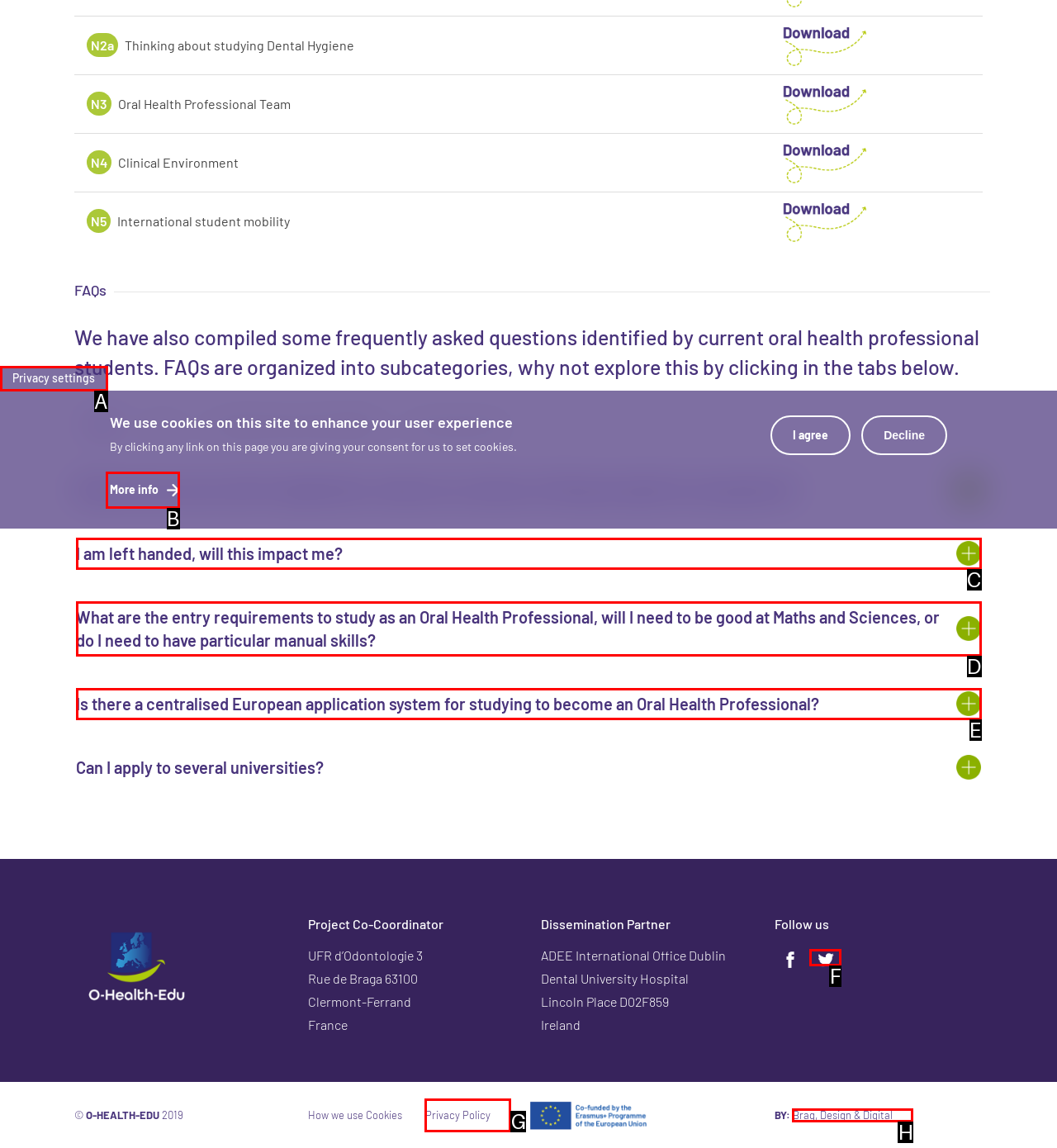From the given options, find the HTML element that fits the description: More info. Reply with the letter of the chosen element.

B